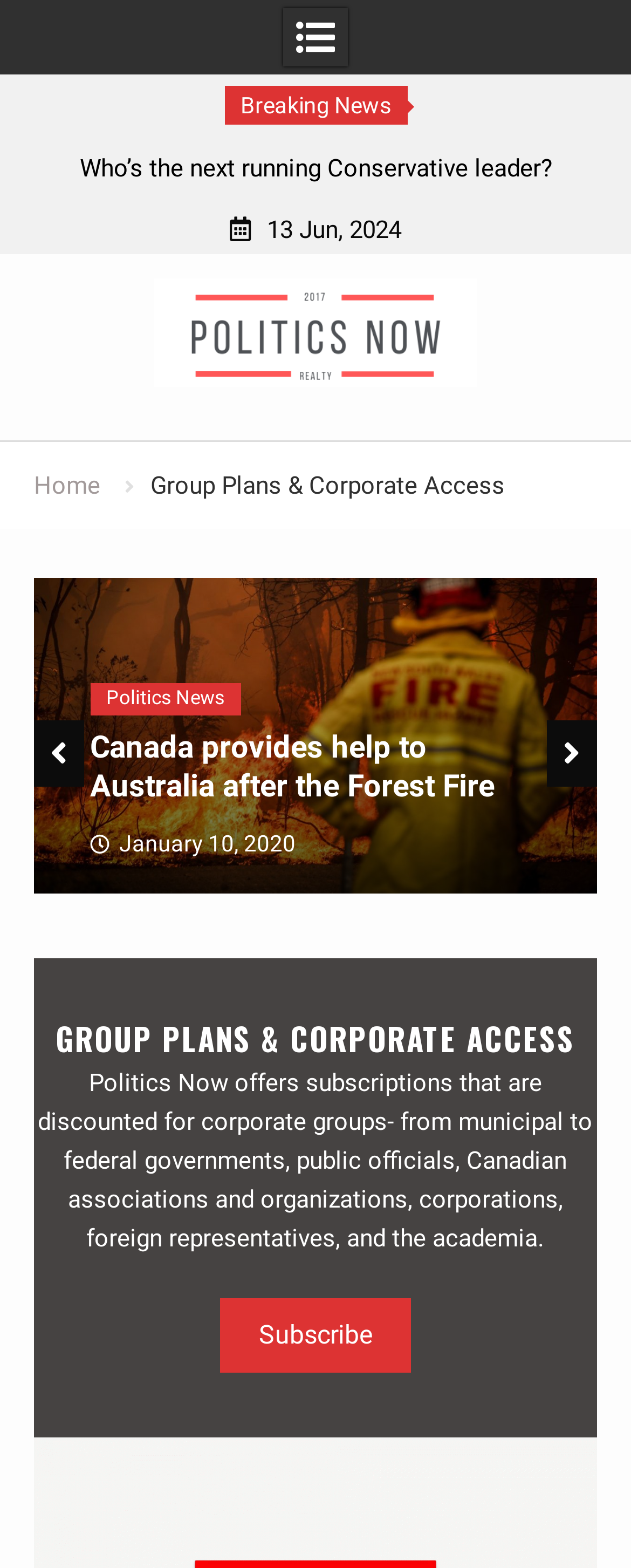What is the name of the website?
Answer briefly with a single word or phrase based on the image.

Politics Now